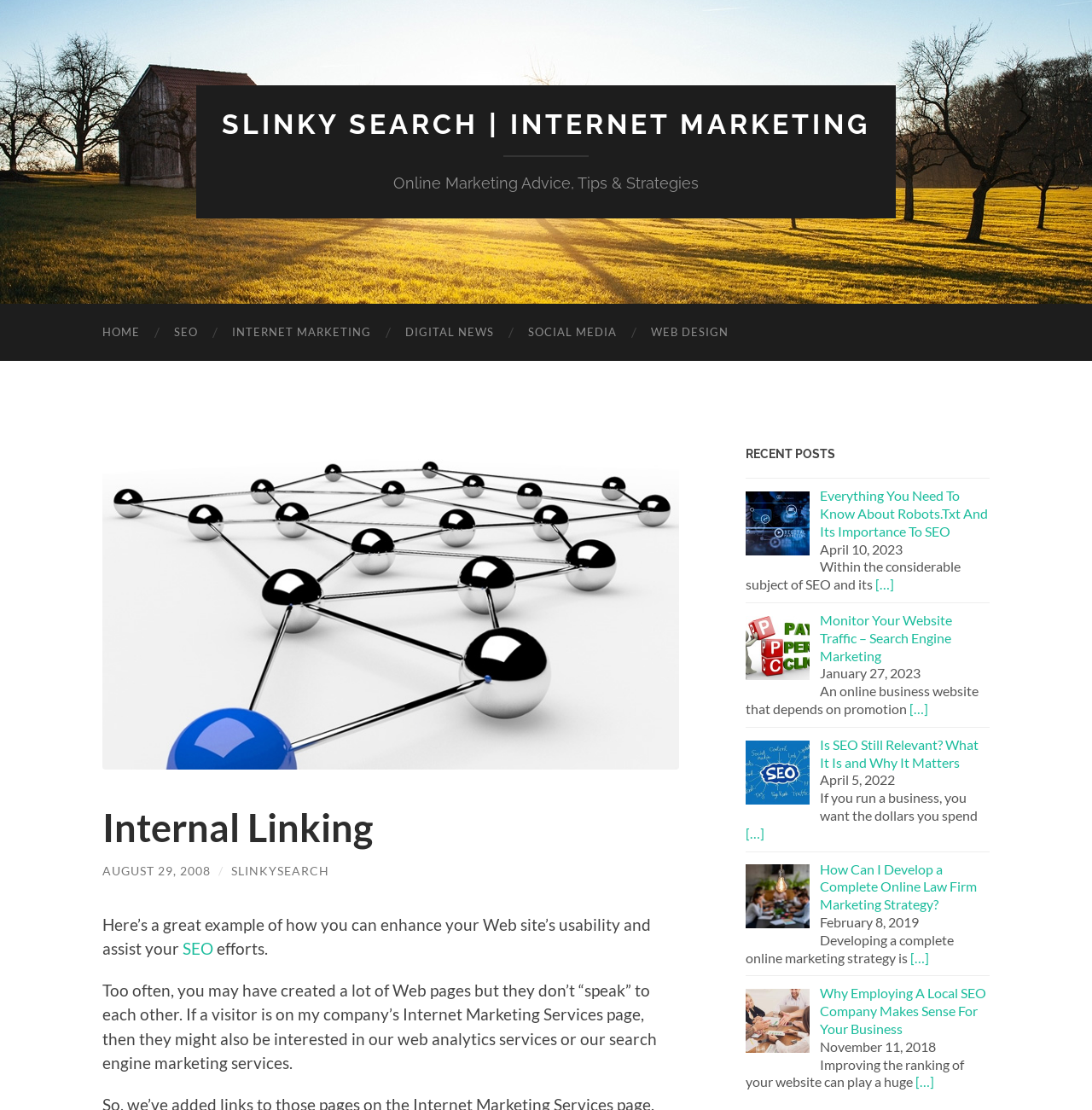What is the purpose of internal linking?
Look at the image and respond with a one-word or short phrase answer.

Enhance website usability